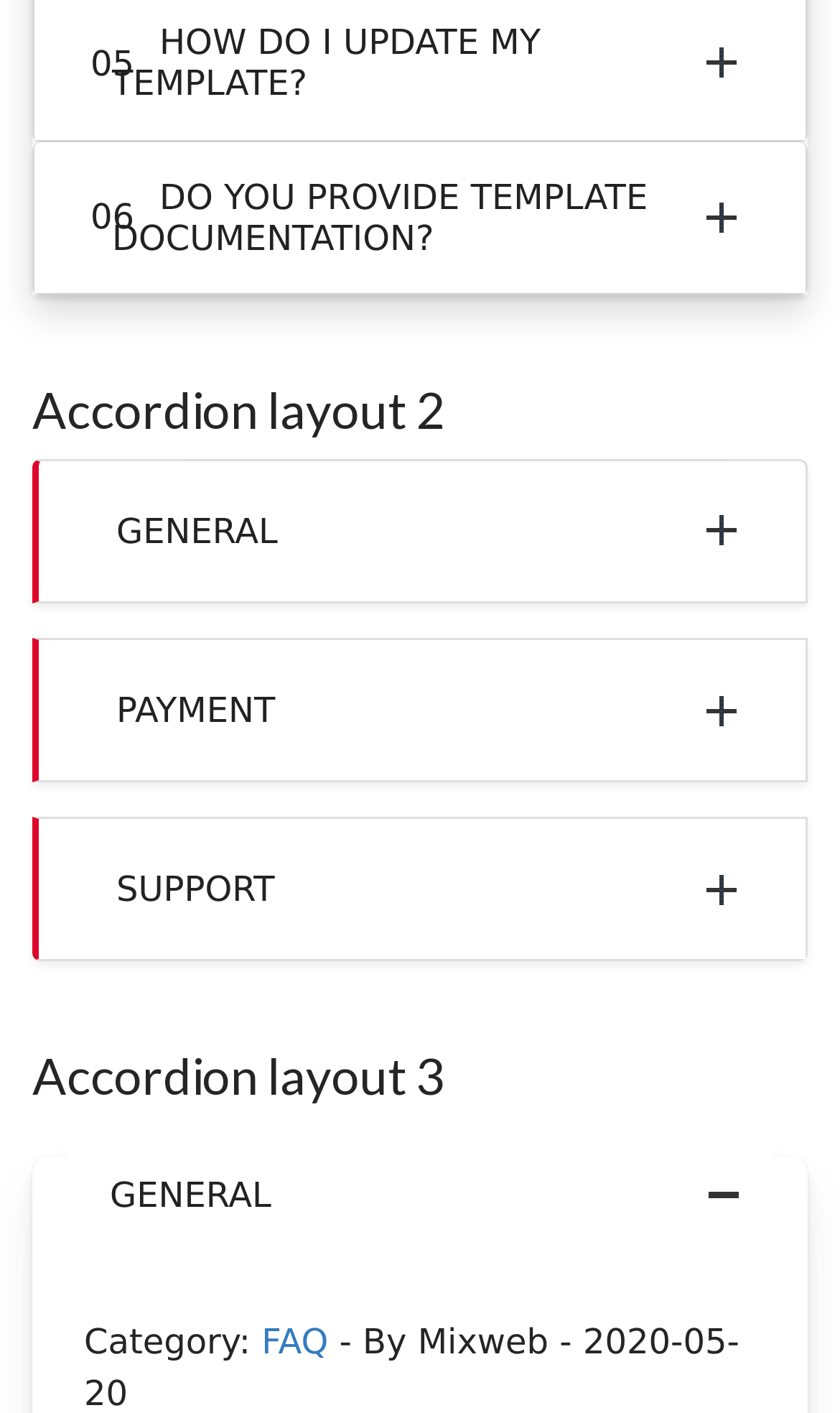What is the author of the webpage?
Based on the screenshot, respond with a single word or phrase.

Mixweb